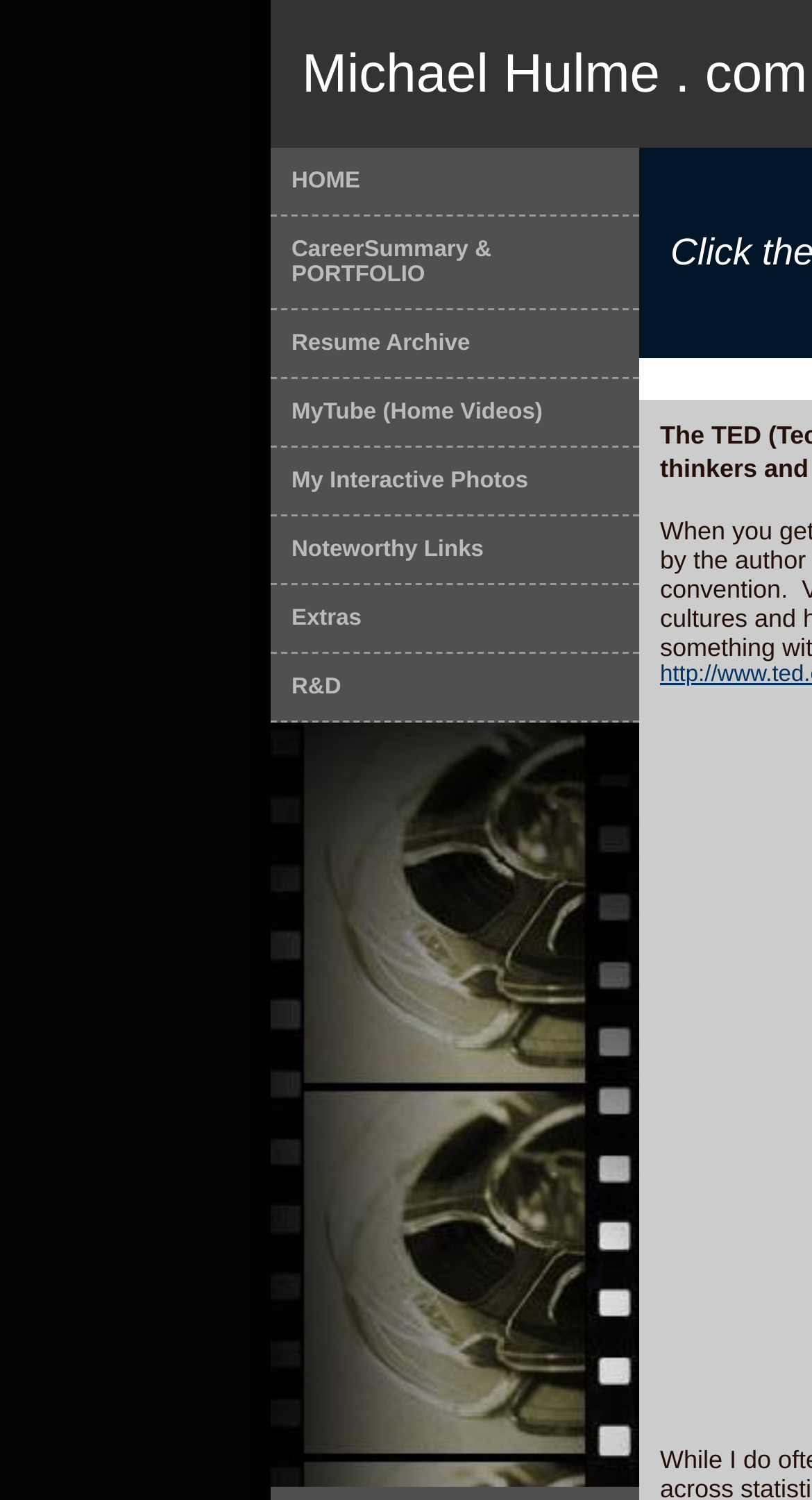What is the first menu item?
Based on the screenshot, provide your answer in one word or phrase.

HOME